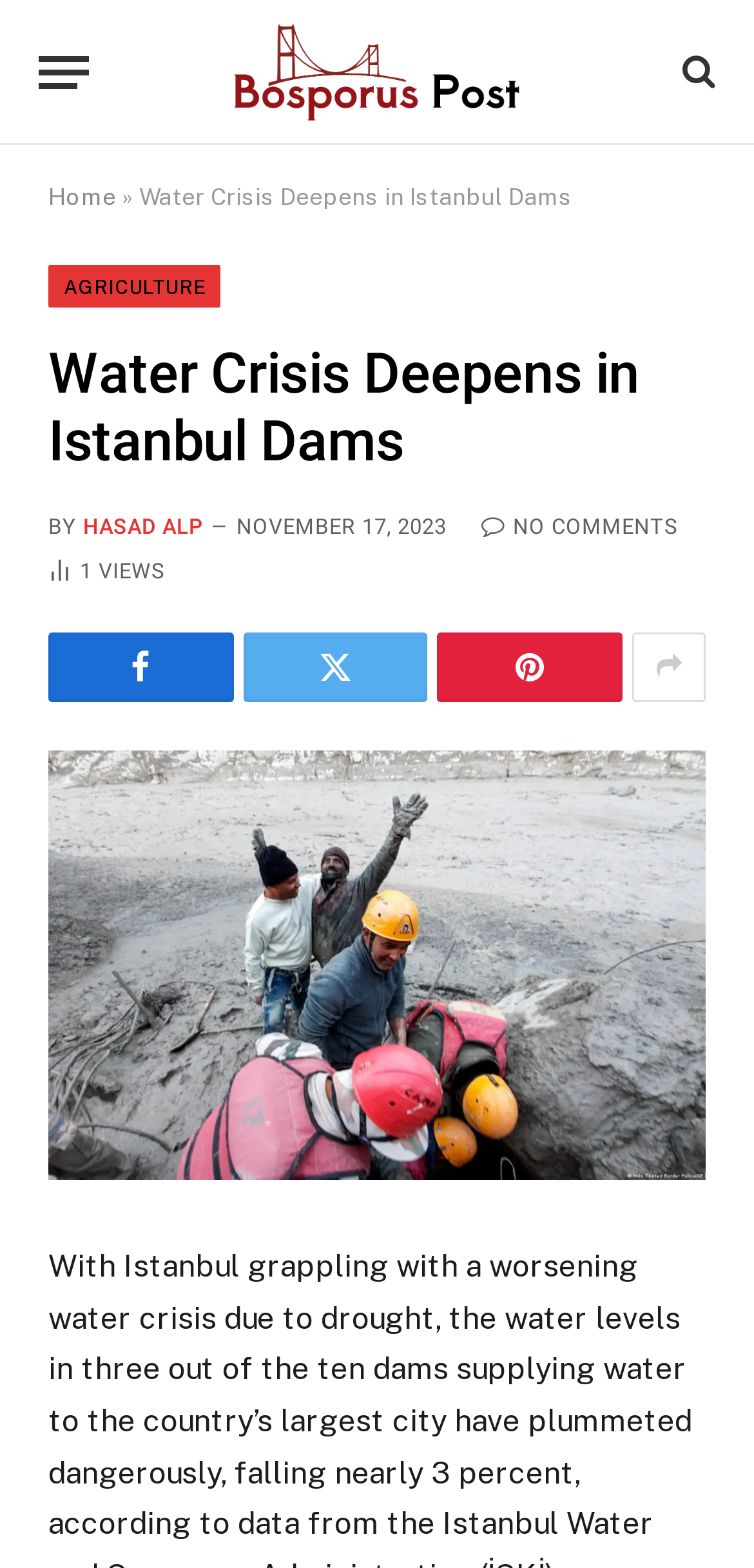Extract the heading text from the webpage.

Water Crisis Deepens in Istanbul Dams